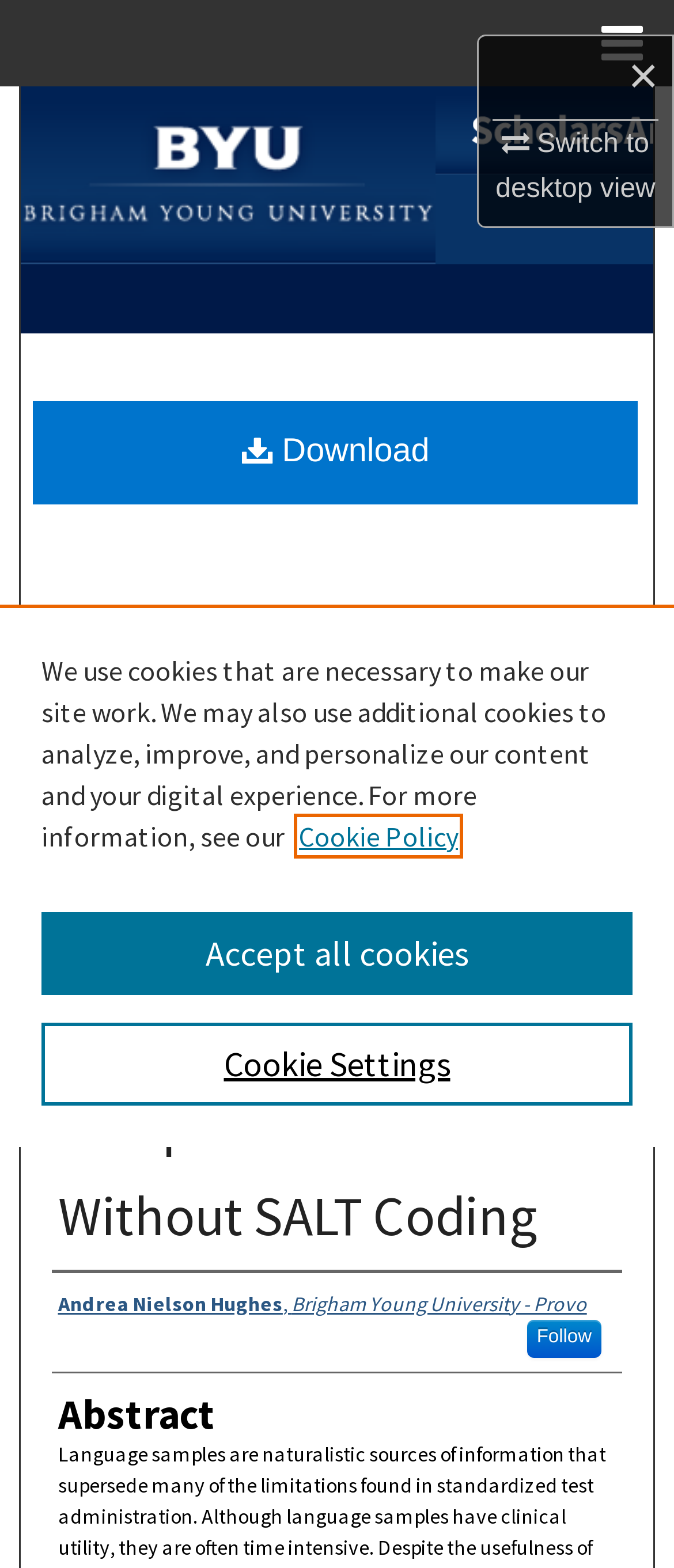Summarize the contents and layout of the webpage in detail.

The webpage appears to be a scholarly article or thesis page. At the top, there is a navigation menu with links to "Home", "Browse Collections", "My Account", and "About", although these links are currently hidden. To the right of the navigation menu, there is a link to "BYU ScholarsArchive" with an accompanying image. 

Below the navigation menu, there is a breadcrumb navigation section with links to "Home", "Theses and Dissertations", and "5889". 

The main content of the page is divided into sections. The first section is a heading that reads "Theses and Dissertations". Below this heading, there is a link to the same title. 

The next section is a heading that reads "Automated Grammatical Tagging of Clinical Language Samples with and Without SALT Coding" by Andrea Nielson Hughes. Below this heading, there is a link to the same title. 

Following this, there is a section with a heading that reads "Author", which lists the author as Andrea Nielson Hughes from Brigham Young University - Provo. There is also a "Follow" link in this section. 

The next section has a heading that reads "Abstract". 

To the right of the main content, there is a link to "Download". 

At the bottom of the page, there is a cookie banner with a privacy alert dialog. The dialog explains the use of cookies on the site and provides links to the cookie policy and options to customize cookie settings.